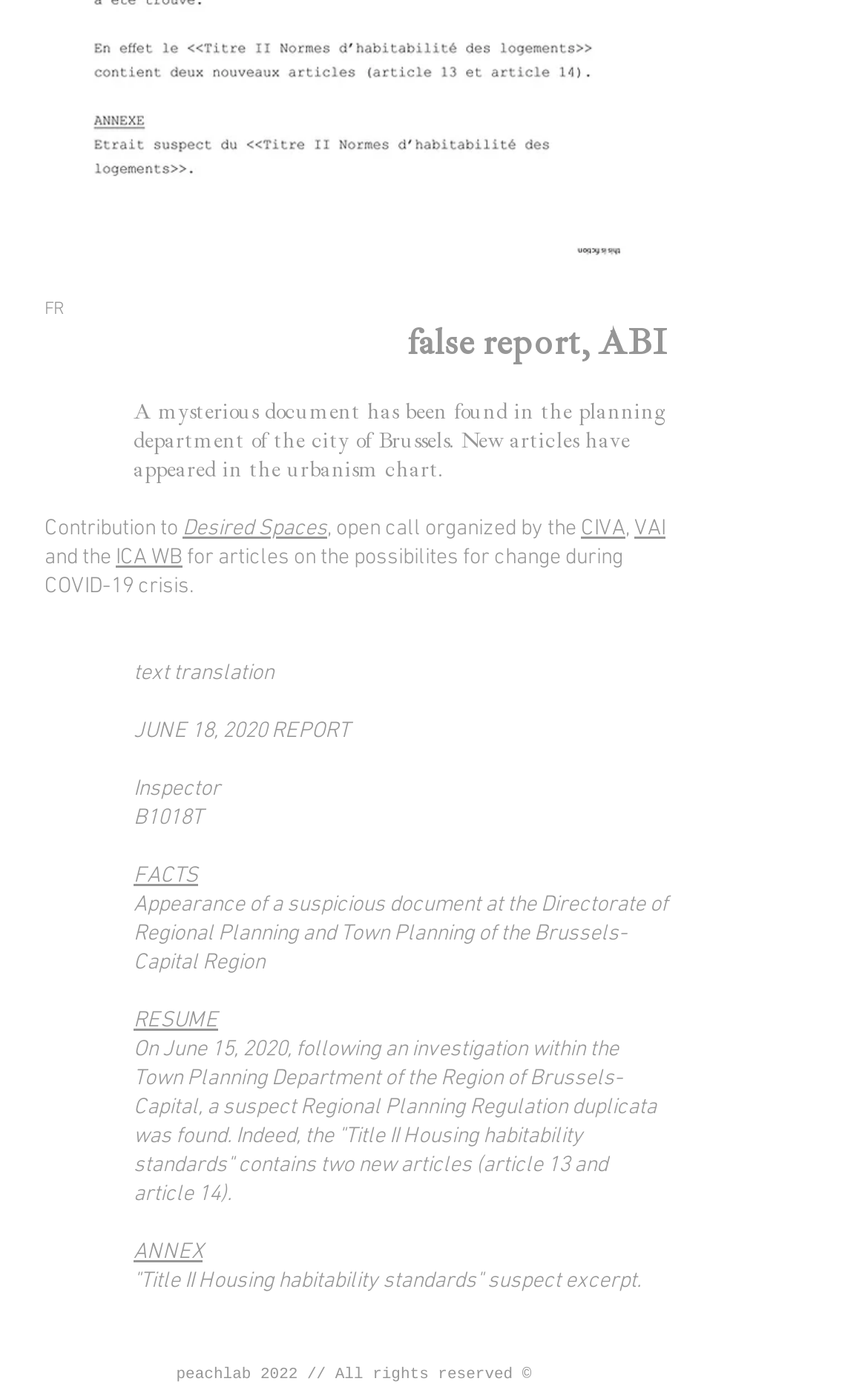Identify the bounding box coordinates for the UI element mentioned here: "ICA WB". Provide the coordinates as four float values between 0 and 1, i.e., [left, top, right, bottom].

[0.133, 0.391, 0.21, 0.412]